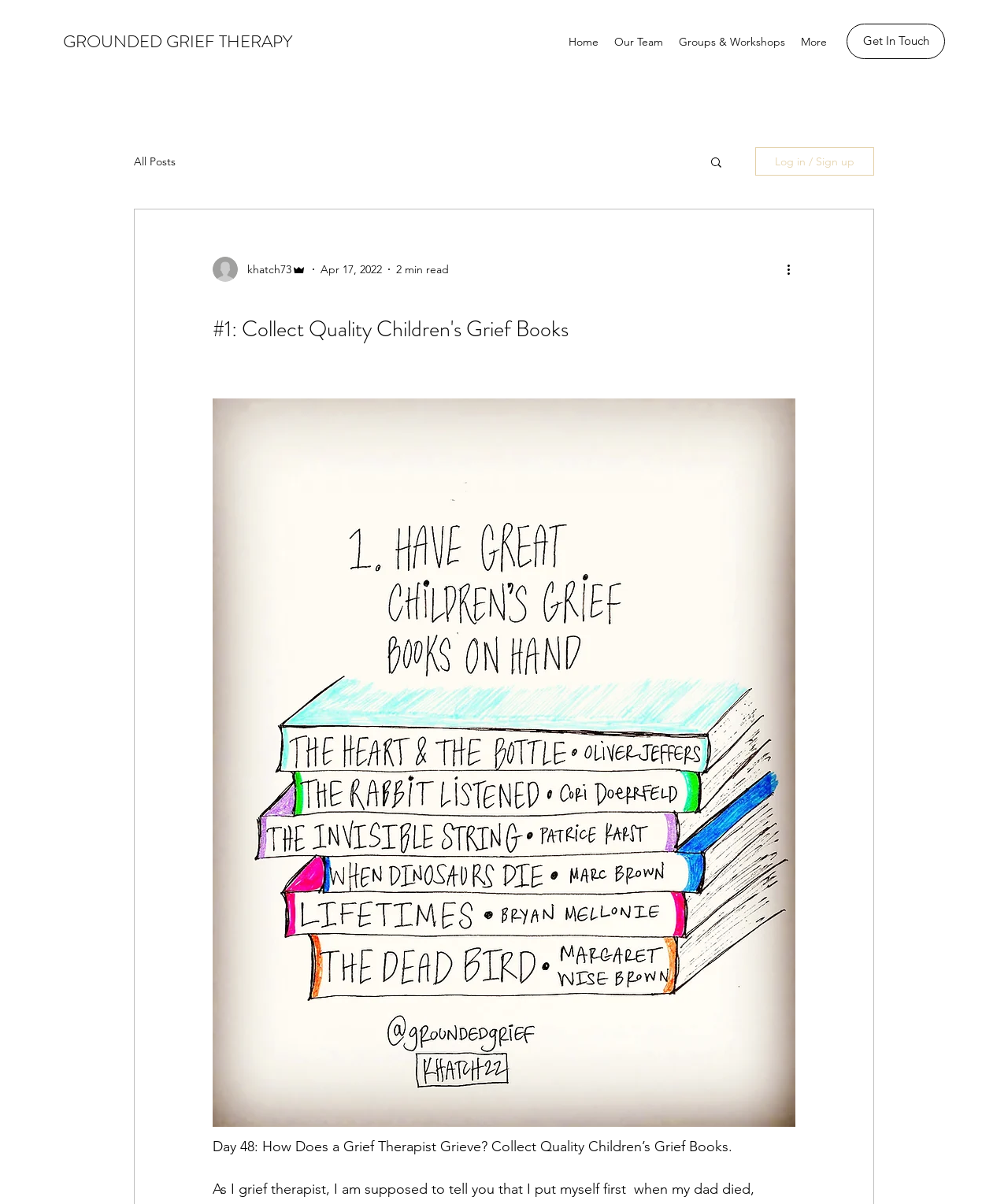What is the purpose of the button with the image?
Look at the image and construct a detailed response to the question.

I found the purpose of the button by looking at the button element with an image, which is labeled as 'Search'.